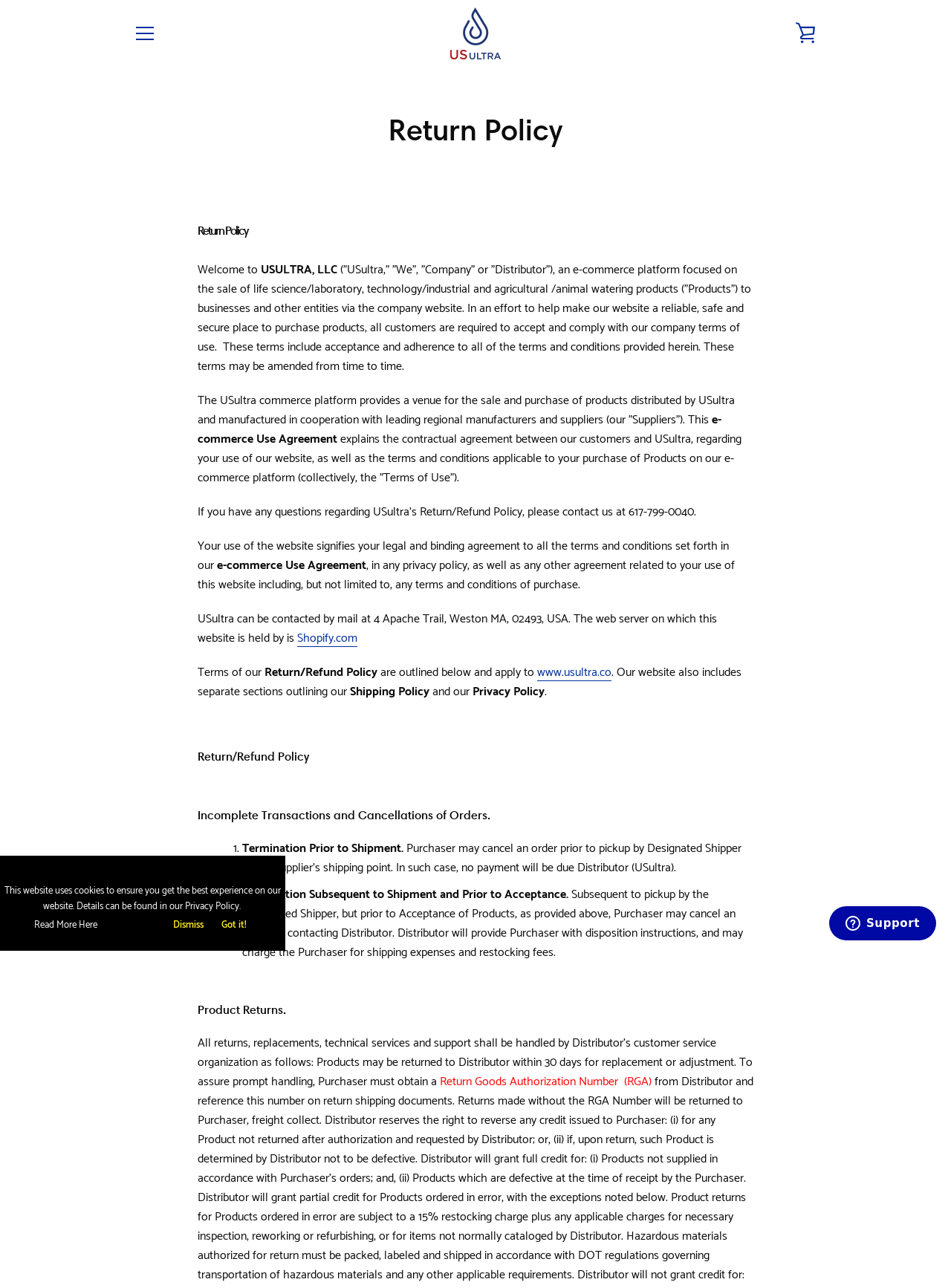Identify the bounding box coordinates necessary to click and complete the given instruction: "Go to the website www.usultra.co".

[0.565, 0.514, 0.643, 0.53]